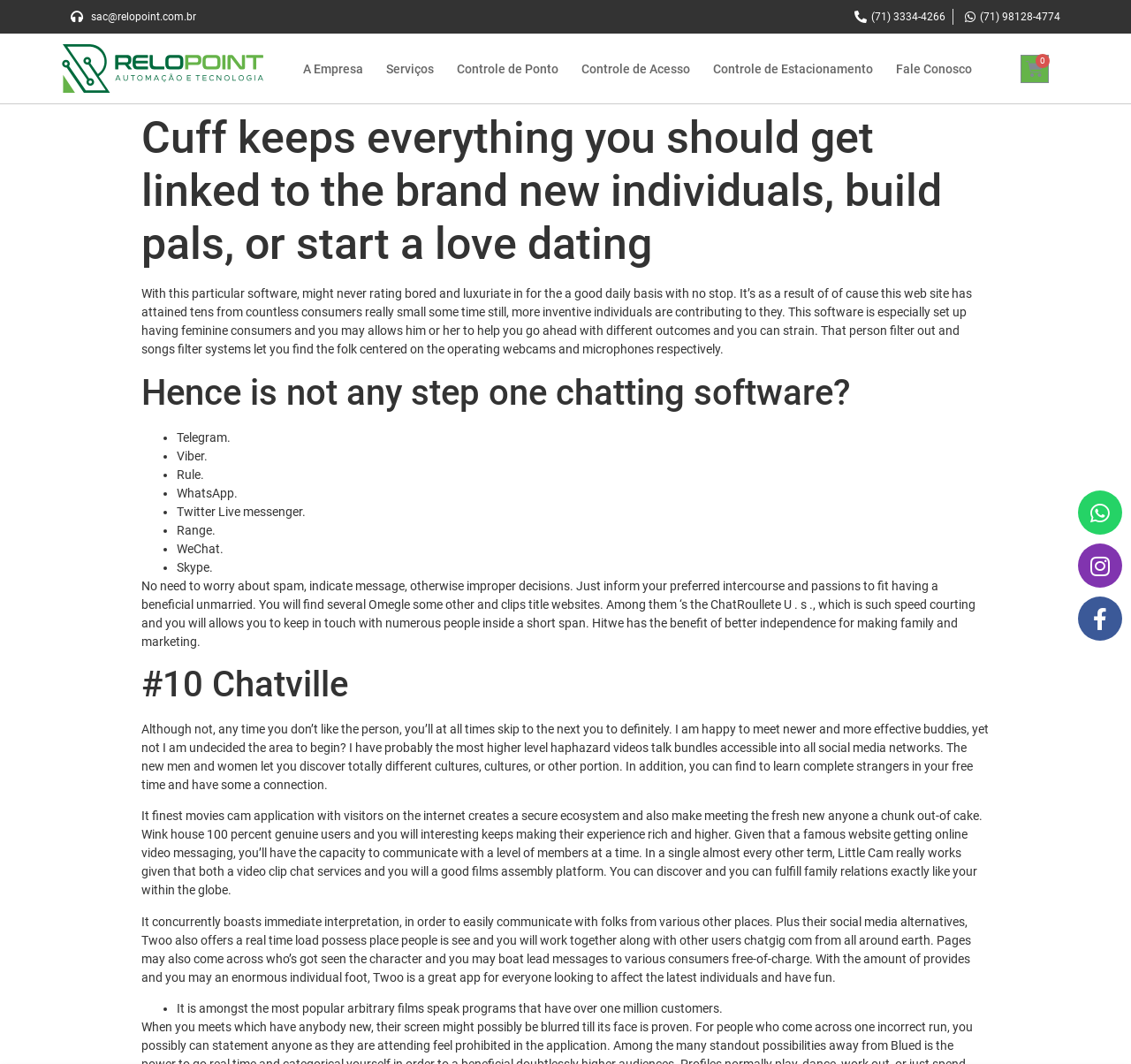Find the bounding box coordinates for the UI element whose description is: "Whatsapp". The coordinates should be four float numbers between 0 and 1, in the format [left, top, right, bottom].

[0.953, 0.461, 0.992, 0.502]